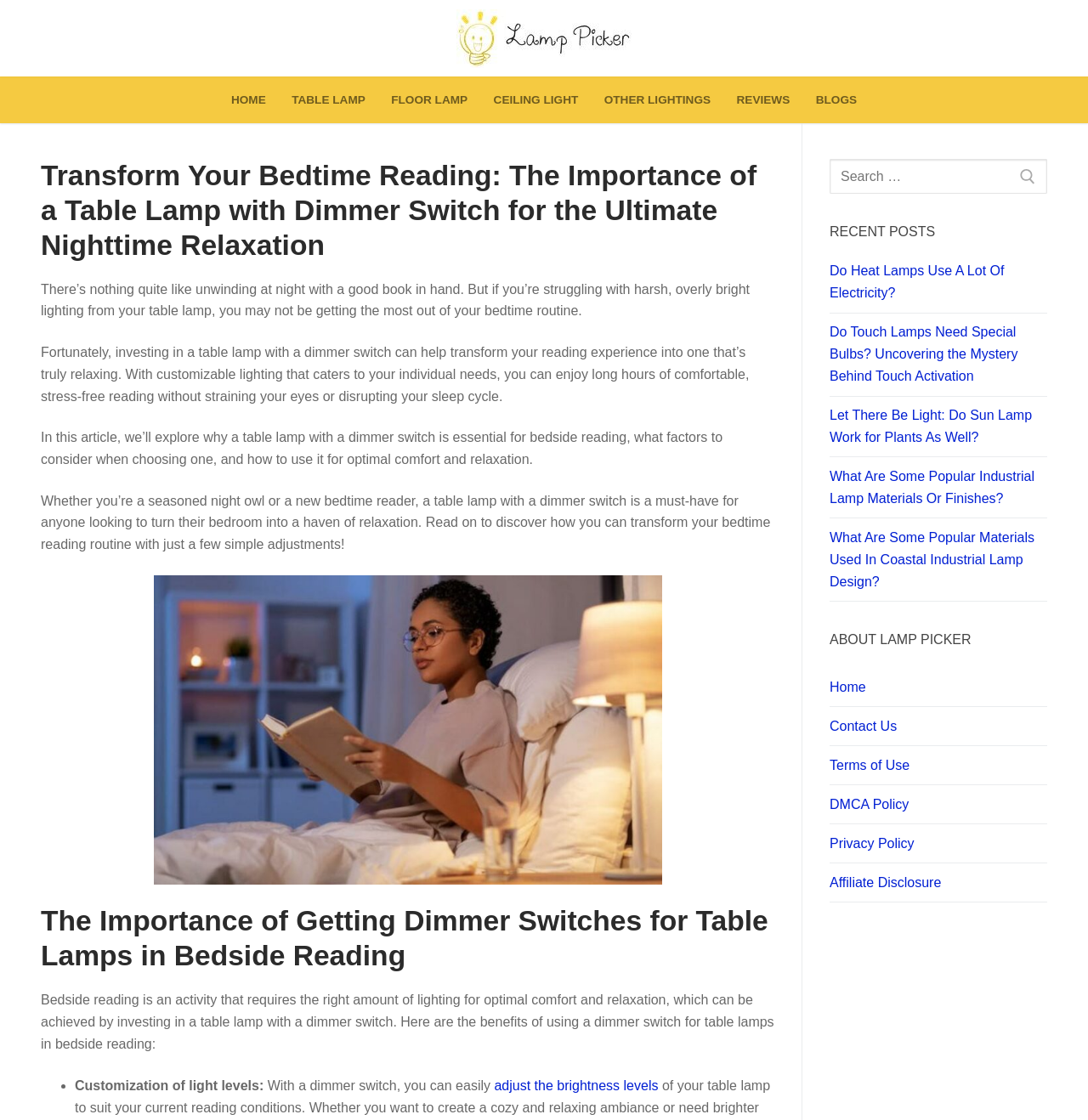Answer succinctly with a single word or phrase:
What is the purpose of a dimmer switch in a table lamp?

Customization of light levels